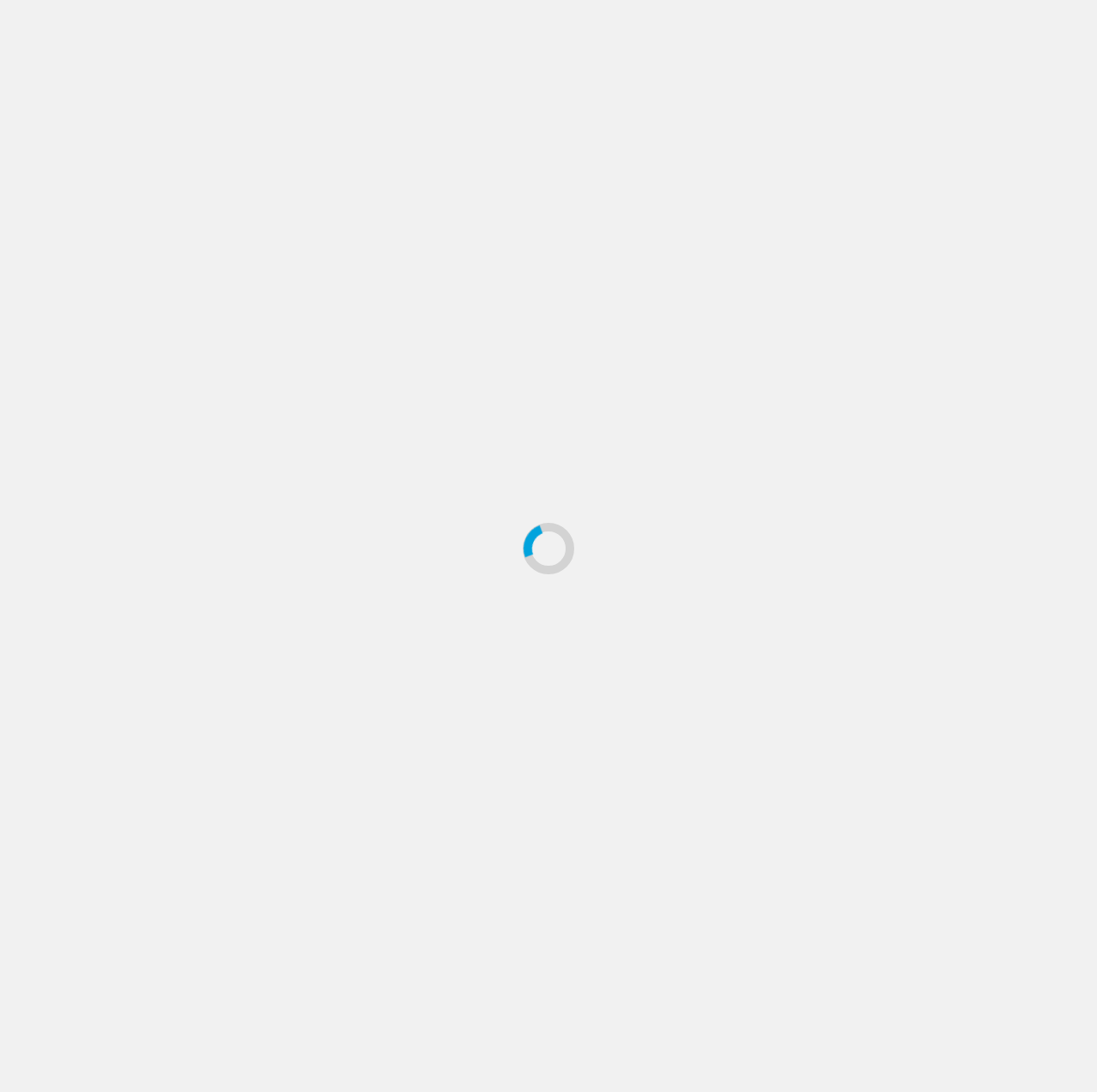Give a one-word or phrase response to the following question: What is the event that the author is contributing to?

Worst Film Week